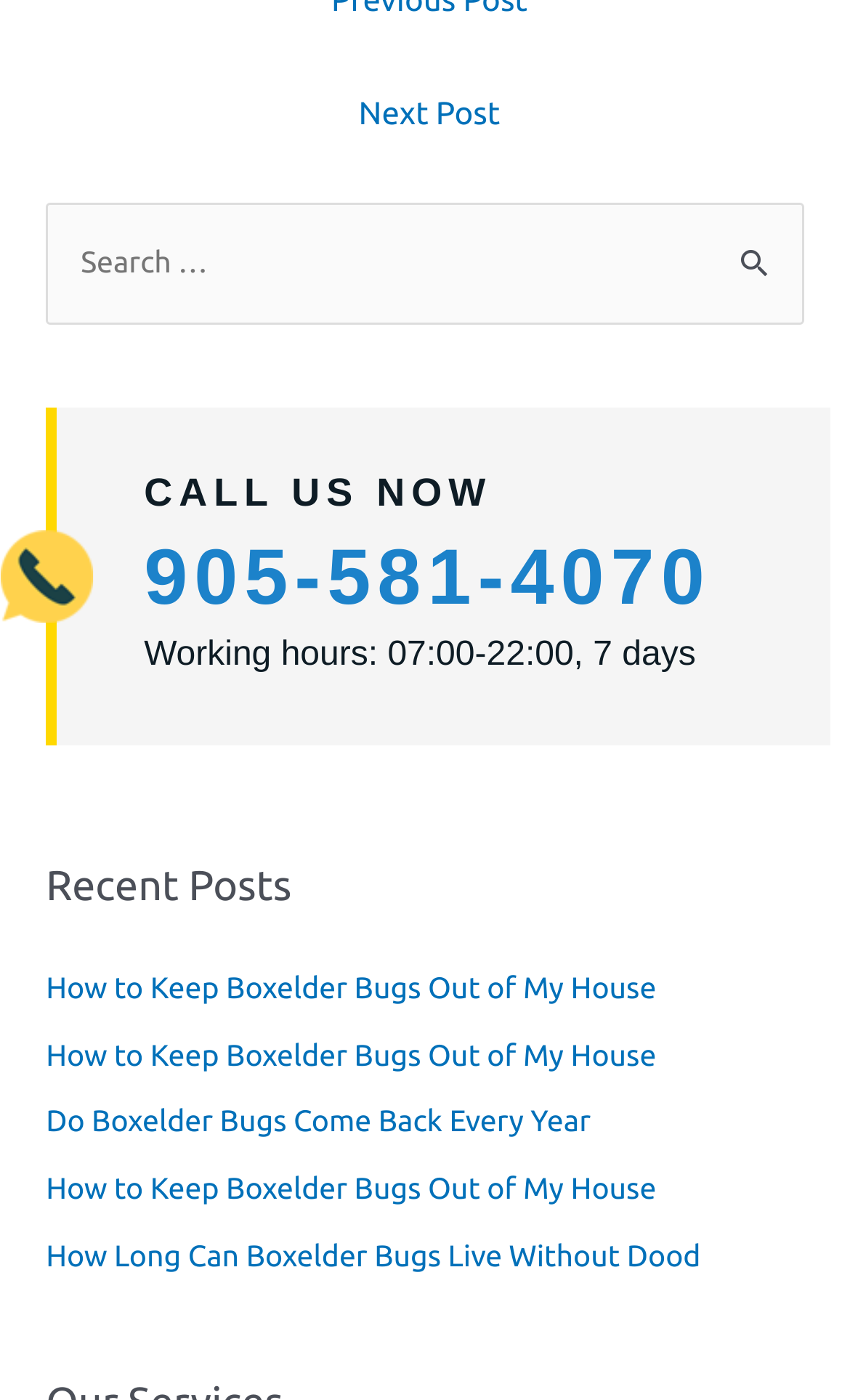Please identify the bounding box coordinates of the area that needs to be clicked to follow this instruction: "Contact via email".

None